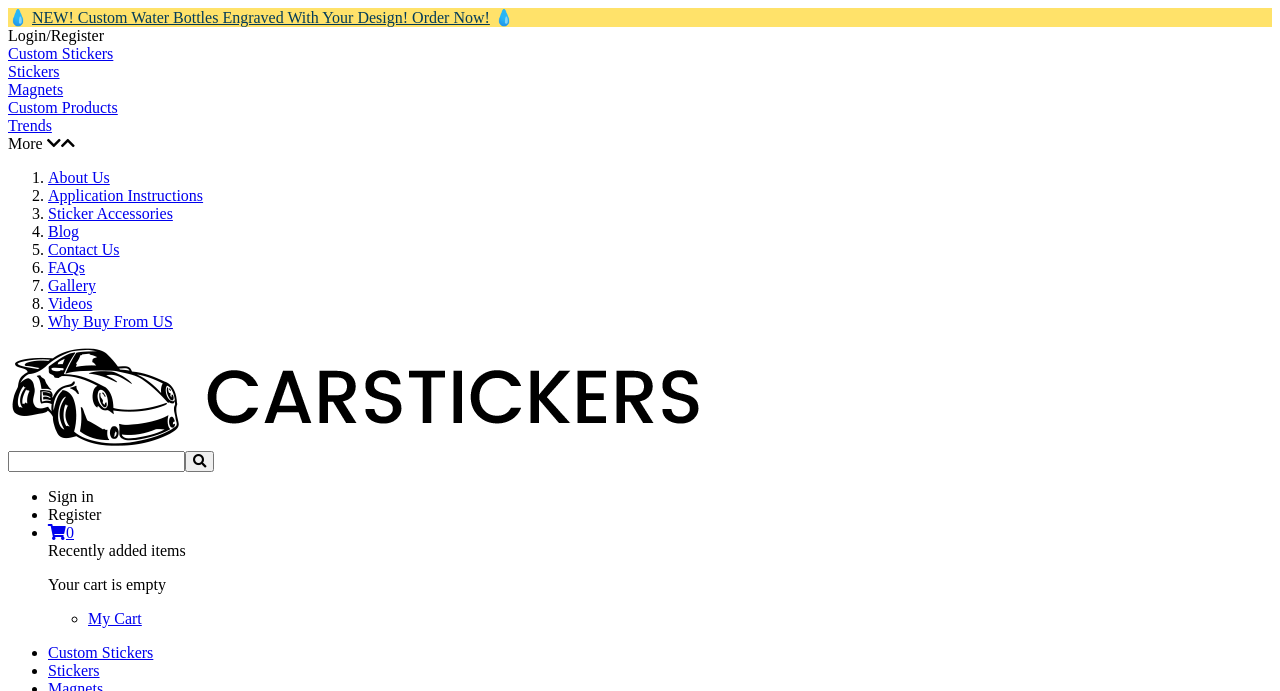Can you look at the image and give a comprehensive answer to the question:
What is the logo of the website?

I inferred this answer by looking at the image element with the text 'Car Stickers, Inc.' which is likely to be the logo of the website.